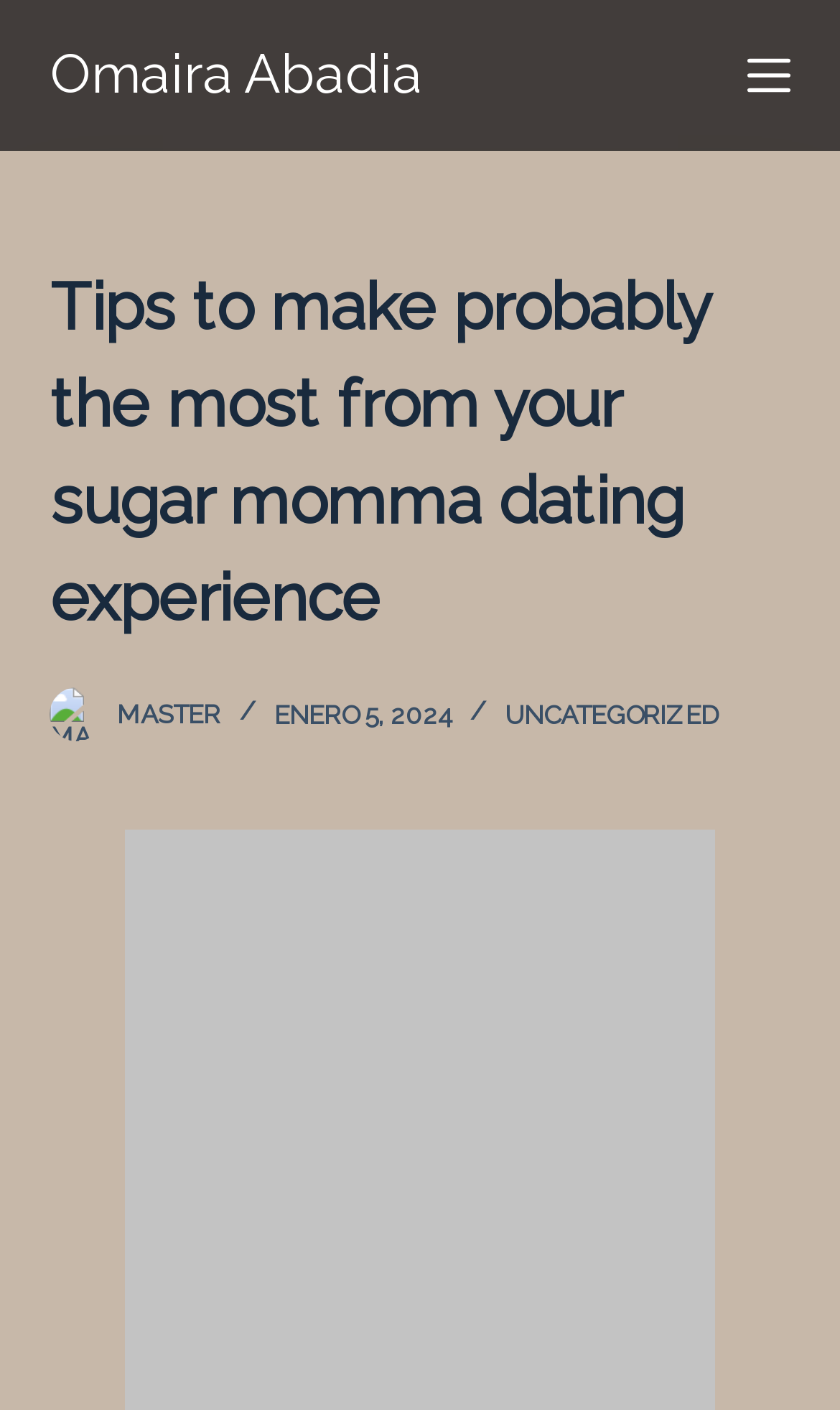What is the text of the first link in the header section? Using the information from the screenshot, answer with a single word or phrase.

Tips to make probably the most from your sugar momma dating experience